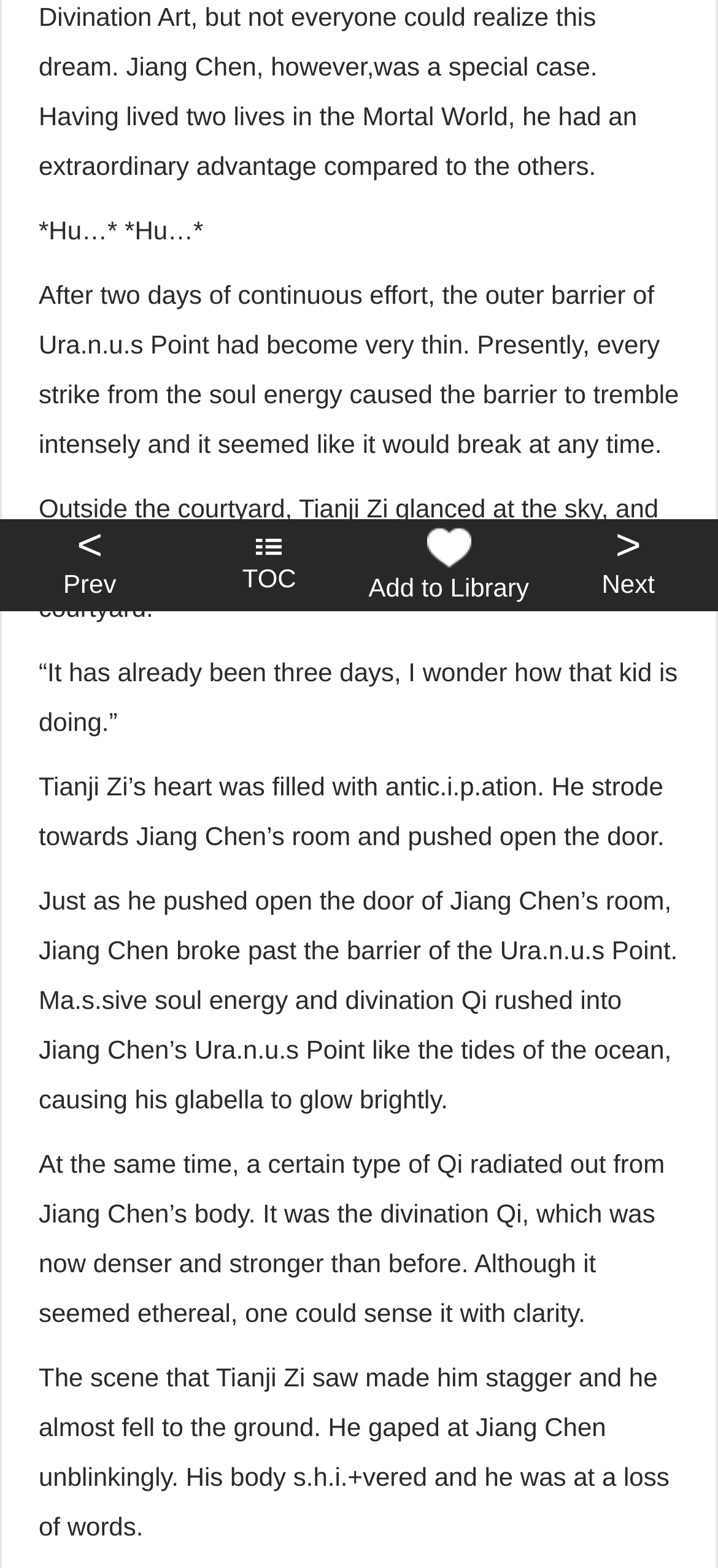Can you find the bounding box coordinates for the UI element given this description: "> Next"? Provide the coordinates as four float numbers between 0 and 1: [left, top, right, bottom].

[0.75, 0.331, 1.0, 0.39]